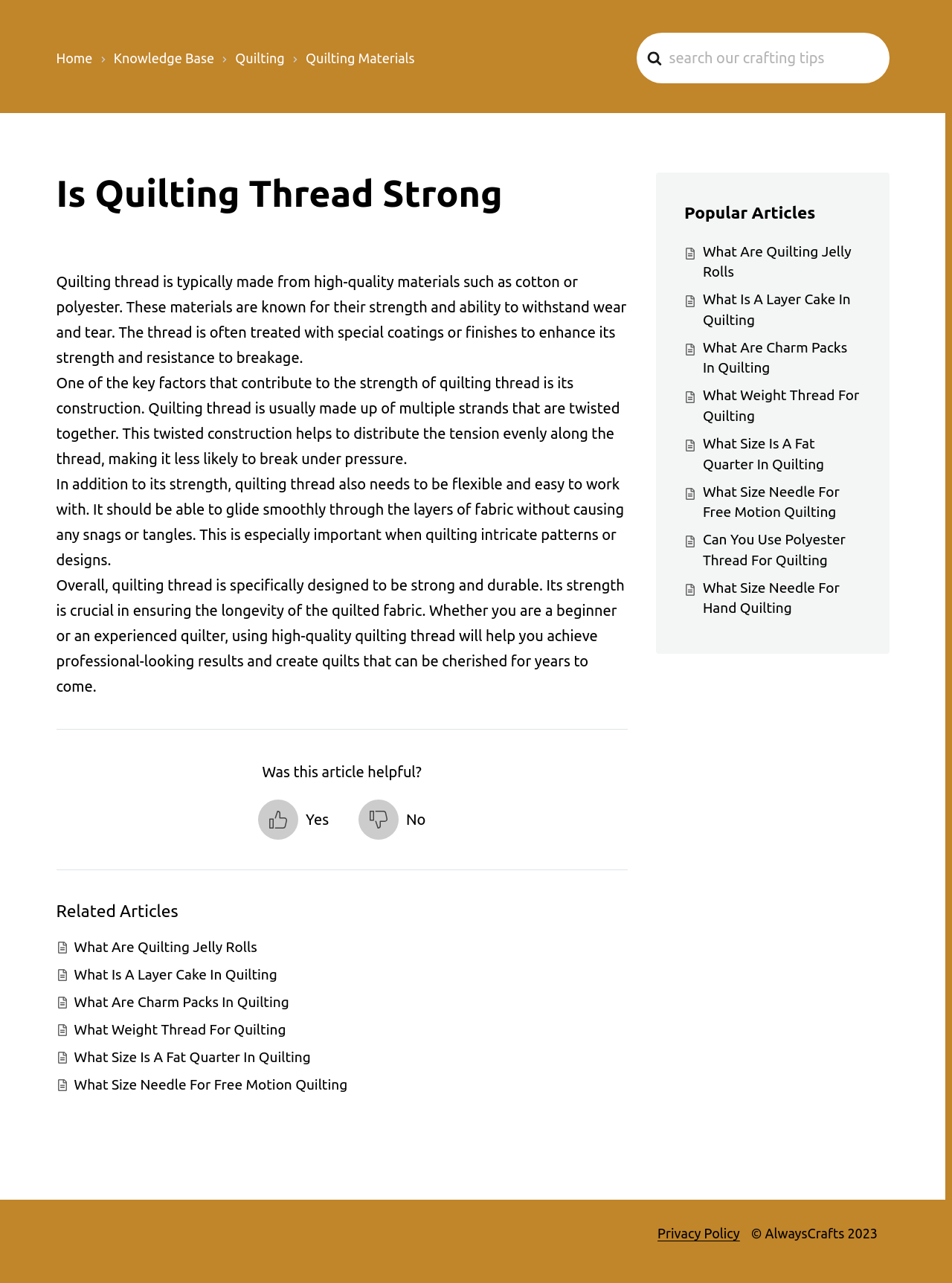Please provide a one-word or phrase answer to the question: 
What type of articles are listed under 'Popular Articles'?

Quilting-related articles